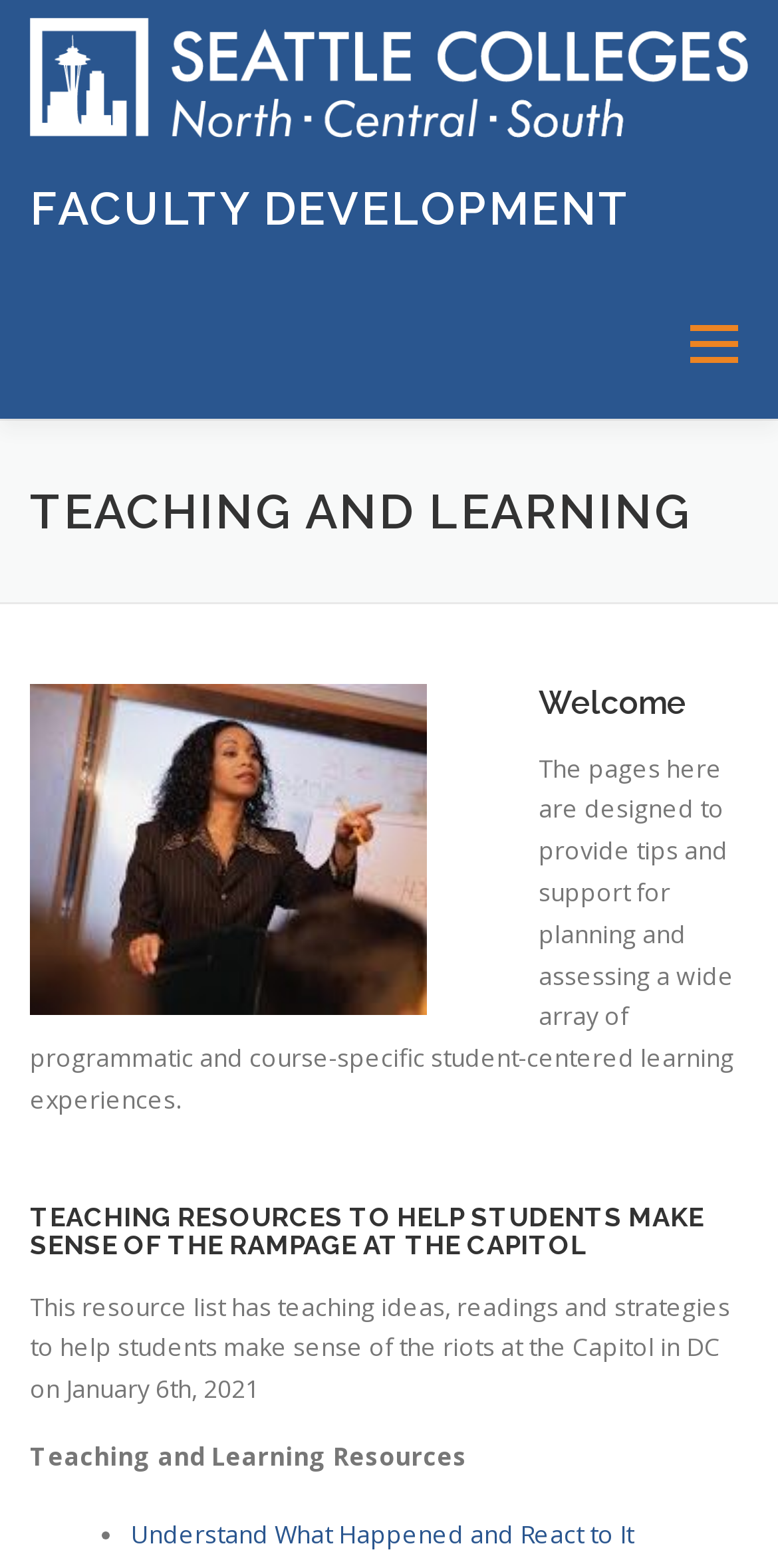Reply to the question below using a single word or brief phrase:
How many funding sources are listed?

6